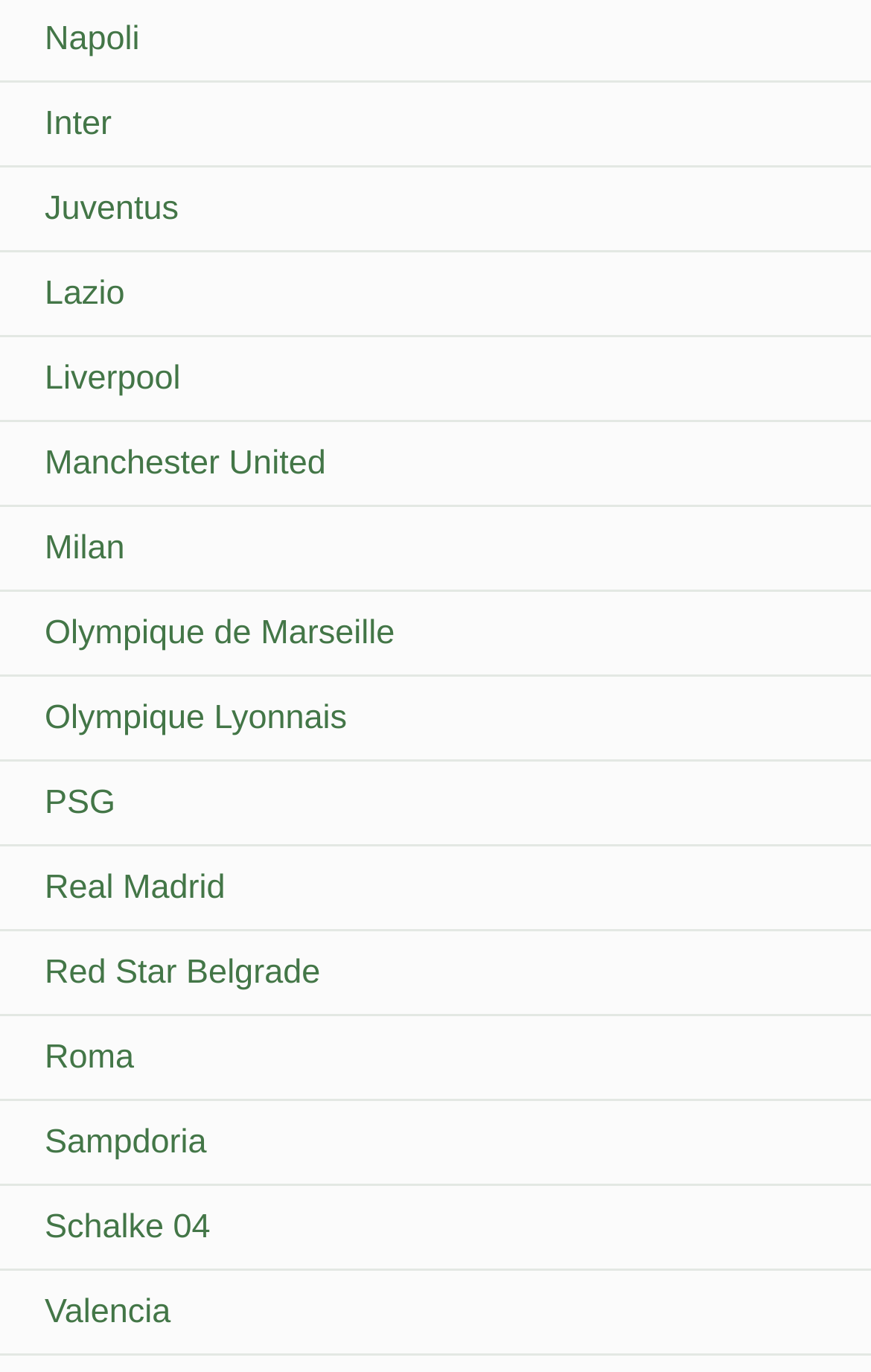Please find the bounding box for the following UI element description. Provide the coordinates in (top-left x, top-left y, bottom-right x, bottom-right y) format, with values between 0 and 1: Olympique de Marseille

[0.051, 0.447, 0.453, 0.475]